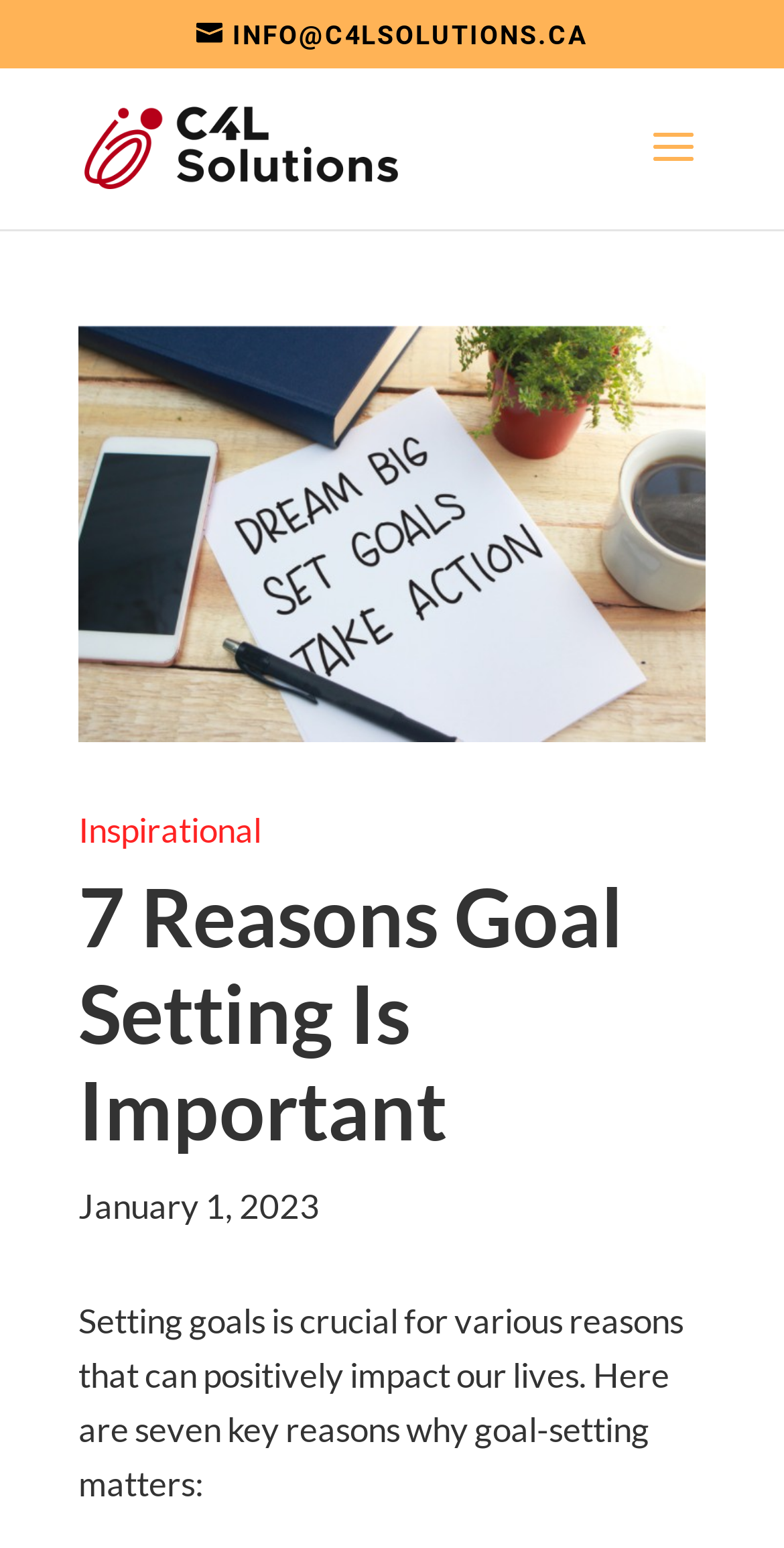Provide your answer in a single word or phrase: 
How many reasons are mentioned for goal setting?

Seven